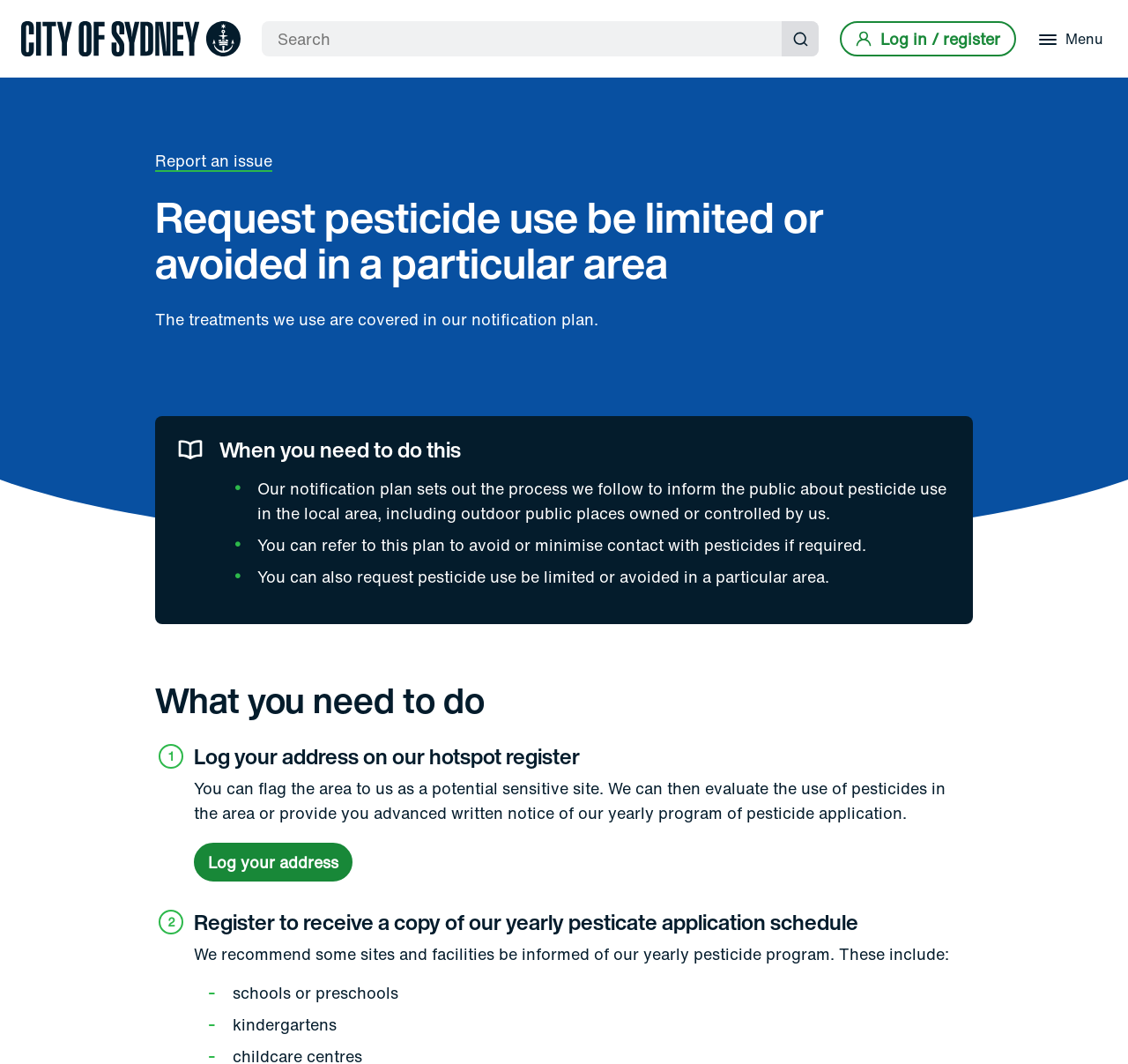Specify the bounding box coordinates of the area to click in order to execute this command: 'Open the menu'. The coordinates should consist of four float numbers ranging from 0 to 1, and should be formatted as [left, top, right, bottom].

[0.913, 0.02, 0.981, 0.053]